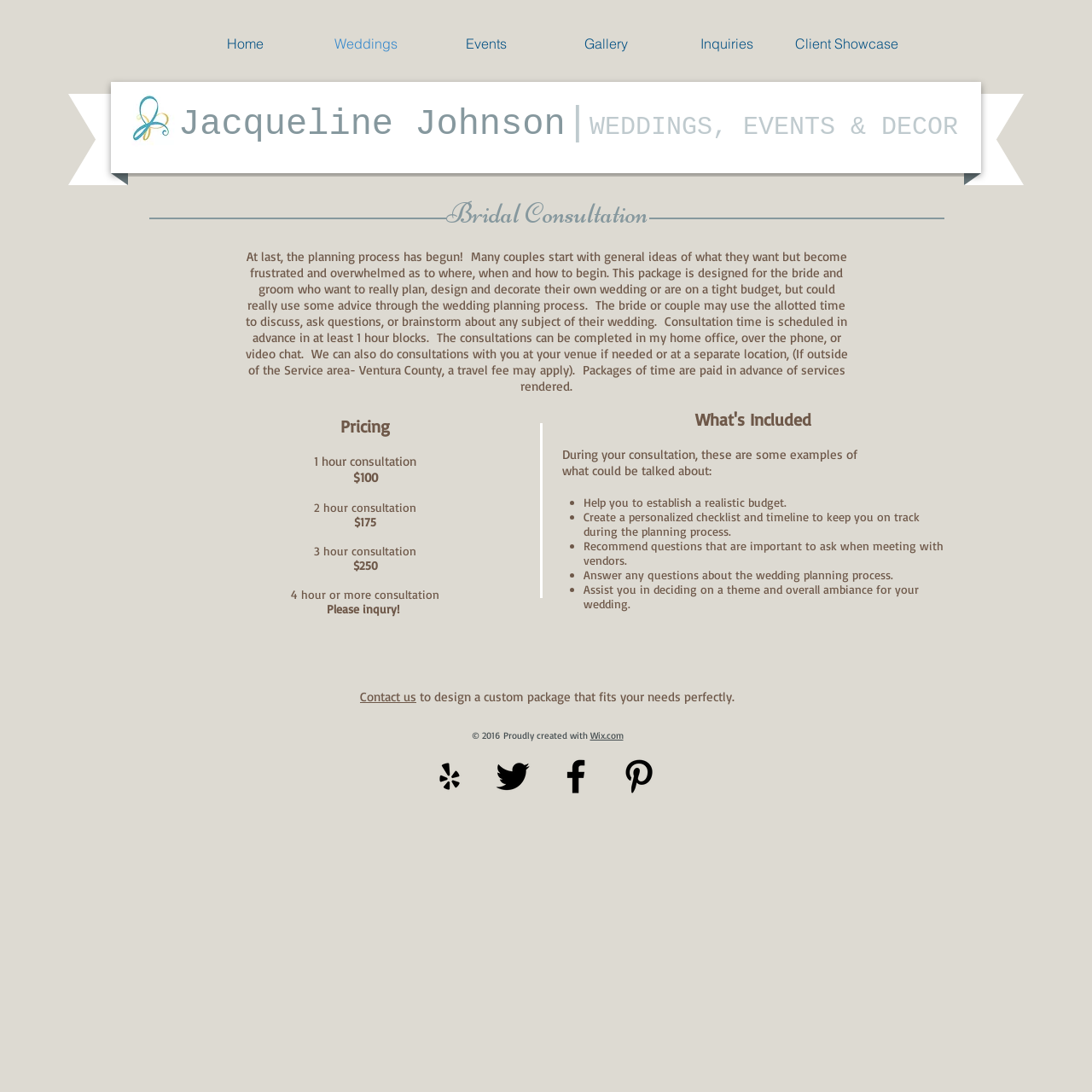What is the purpose of the Bridal Consultation package? Please answer the question using a single word or phrase based on the image.

To plan, design and decorate a wedding